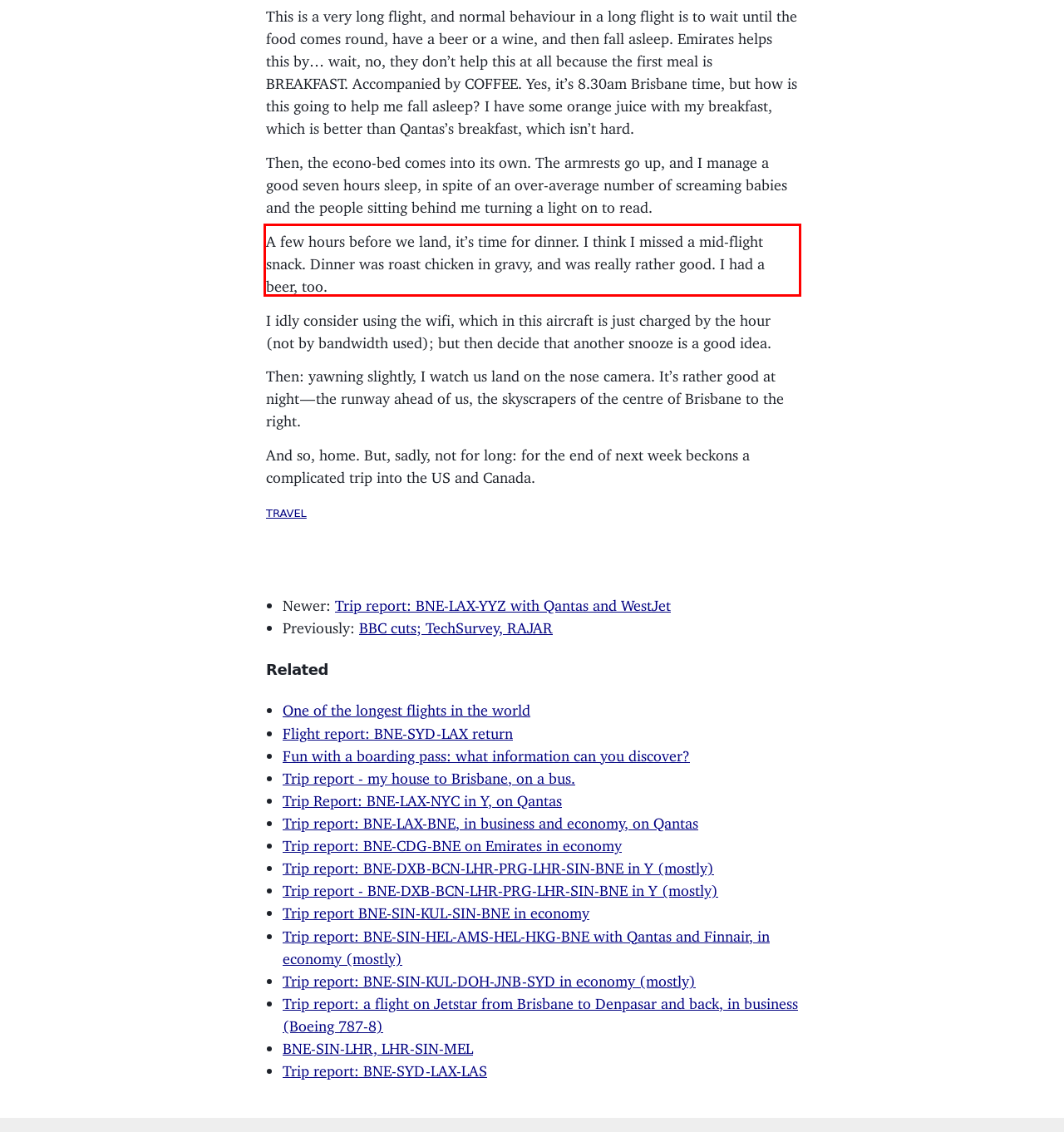Identify and transcribe the text content enclosed by the red bounding box in the given screenshot.

A few hours before we land, it’s time for dinner. I think I missed a mid-flight snack. Dinner was roast chicken in gravy, and was really rather good. I had a beer, too.